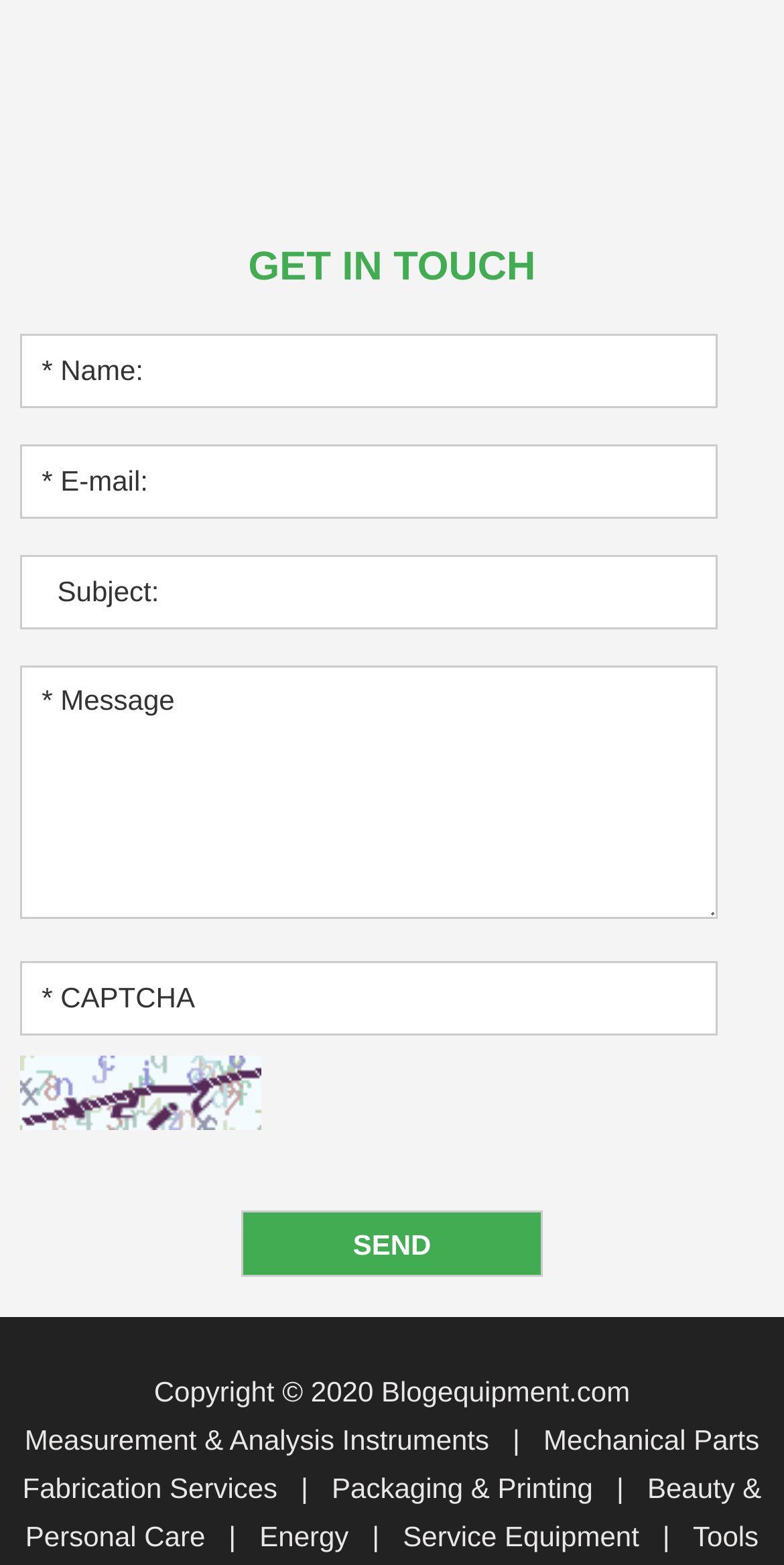Based on the element description, predict the bounding box coordinates (top-left x, top-left y, bottom-right x, bottom-right y) for the UI element in the screenshot: name="captcha" placeholder="* CAPTCHA"

[0.025, 0.615, 0.916, 0.662]